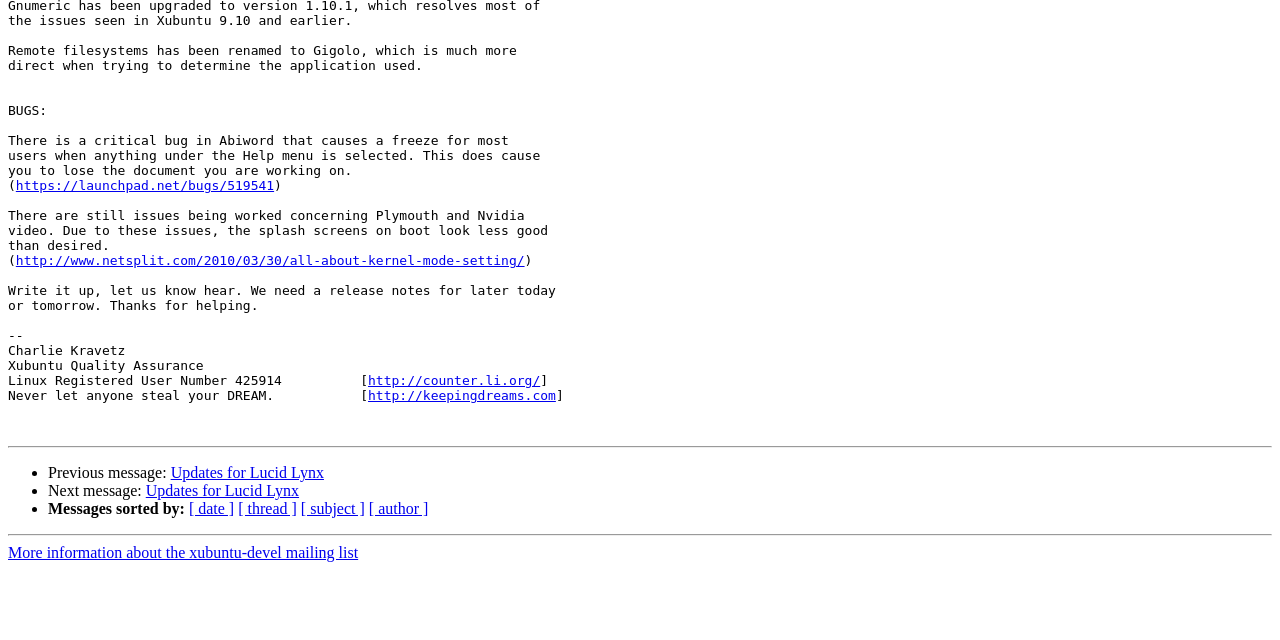Please determine the bounding box coordinates for the UI element described here. Use the format (top-left x, top-left y, bottom-right x, bottom-right y) with values bounded between 0 and 1: [ thread ]

[0.186, 0.782, 0.232, 0.808]